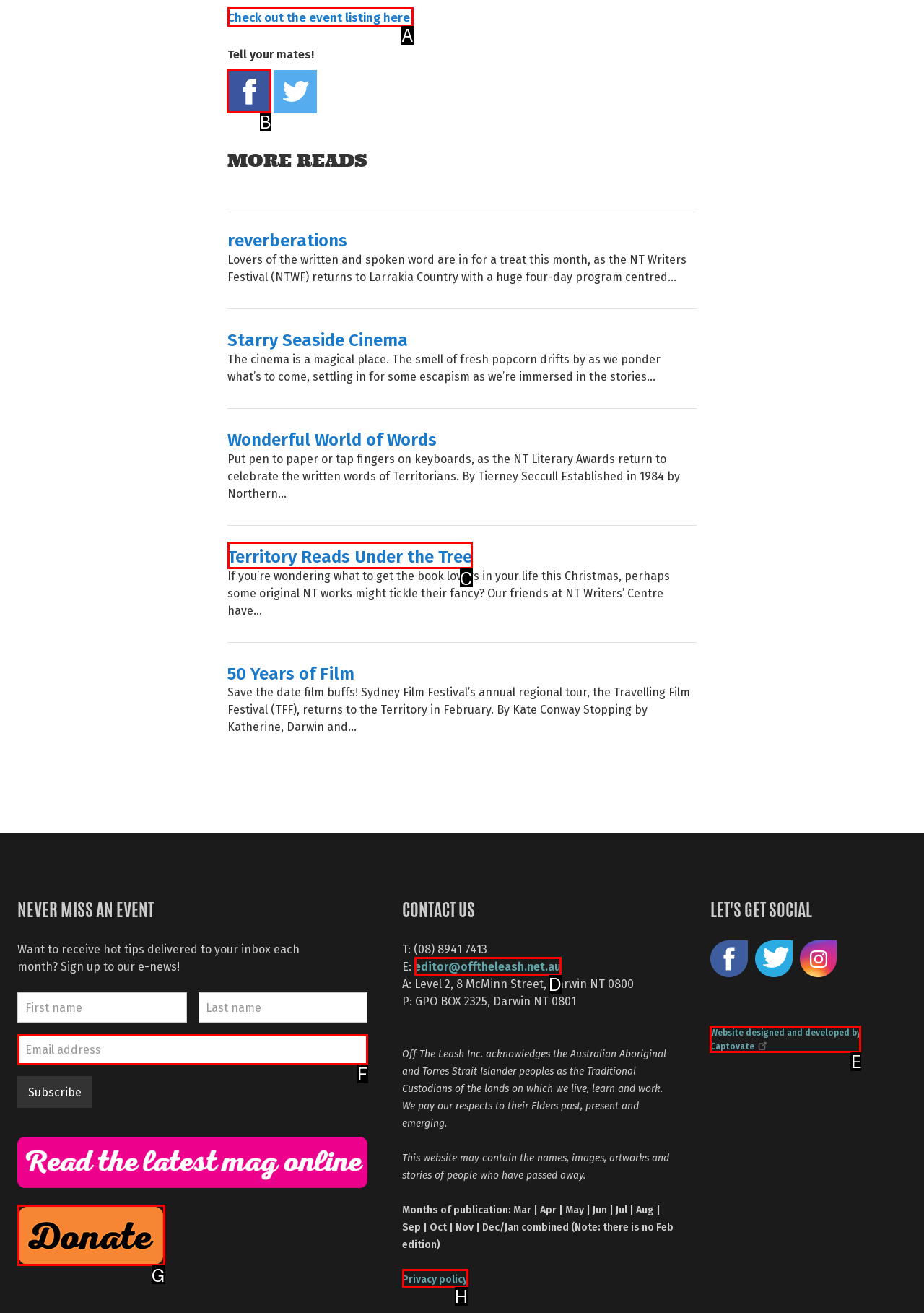Identify the letter of the UI element needed to carry out the task: Click on the link to learn about coffee stains
Reply with the letter of the chosen option.

None